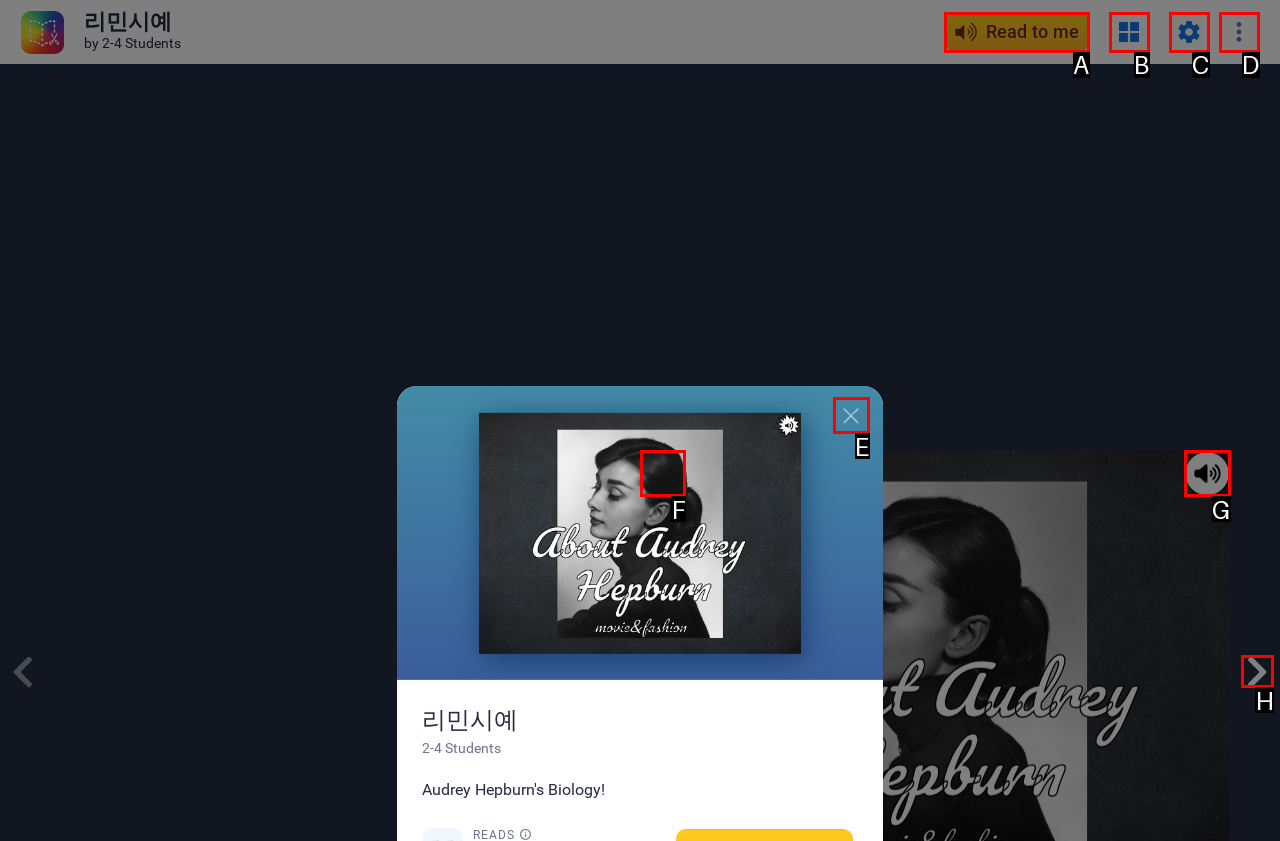Which UI element should you click on to achieve the following task: Go to next page? Provide the letter of the correct option.

H